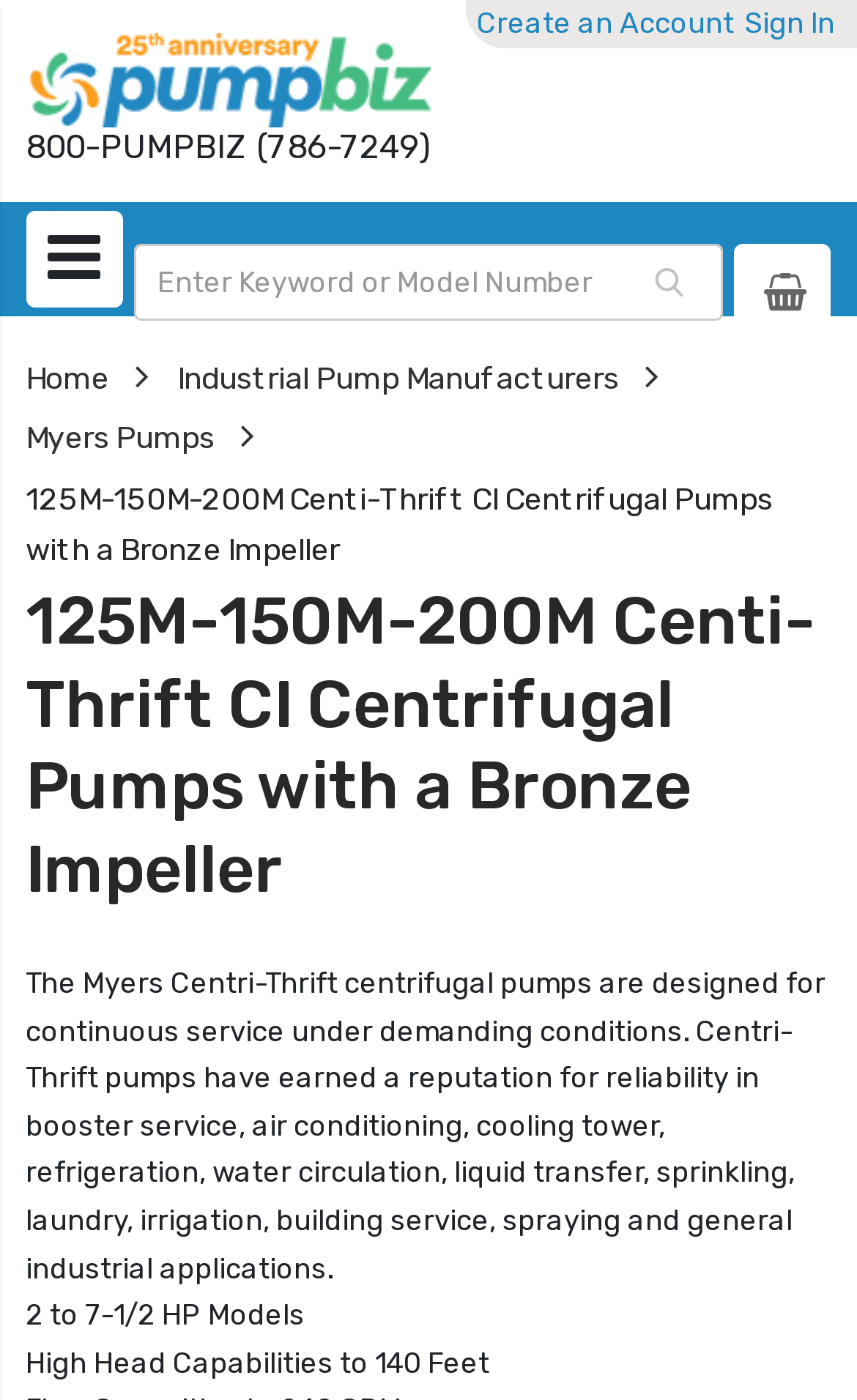Describe the webpage meticulously, covering all significant aspects.

The webpage is about Centi-Thrift CI Centrifugal Pumps with a Bronze Impeller, specifically the 125M-150M-200M models. At the top right corner, there are links to "Create an Account" and "Sign In". On the top left, there is a "Home" link with an accompanying image, as well as a phone number "800-PUMPBIZ (786-7249)".

Below the top navigation, there is a search bar with a combobox to enter keywords or model numbers, accompanied by a "Search" button. To the right of the search bar, there is a button with an icon. 

The main content of the page is divided into sections. The first section has a heading that mentions the product name and the number of items, which is 2. Below the heading, there is a descriptive paragraph about the Centri-Thrift centrifugal pumps, highlighting their reliability and various industrial applications.

Further down, there are two short paragraphs, one mentioning the horsepower range of the models (2 to 7-1/2 HP) and the other highlighting the high head capabilities of up to 140 feet.